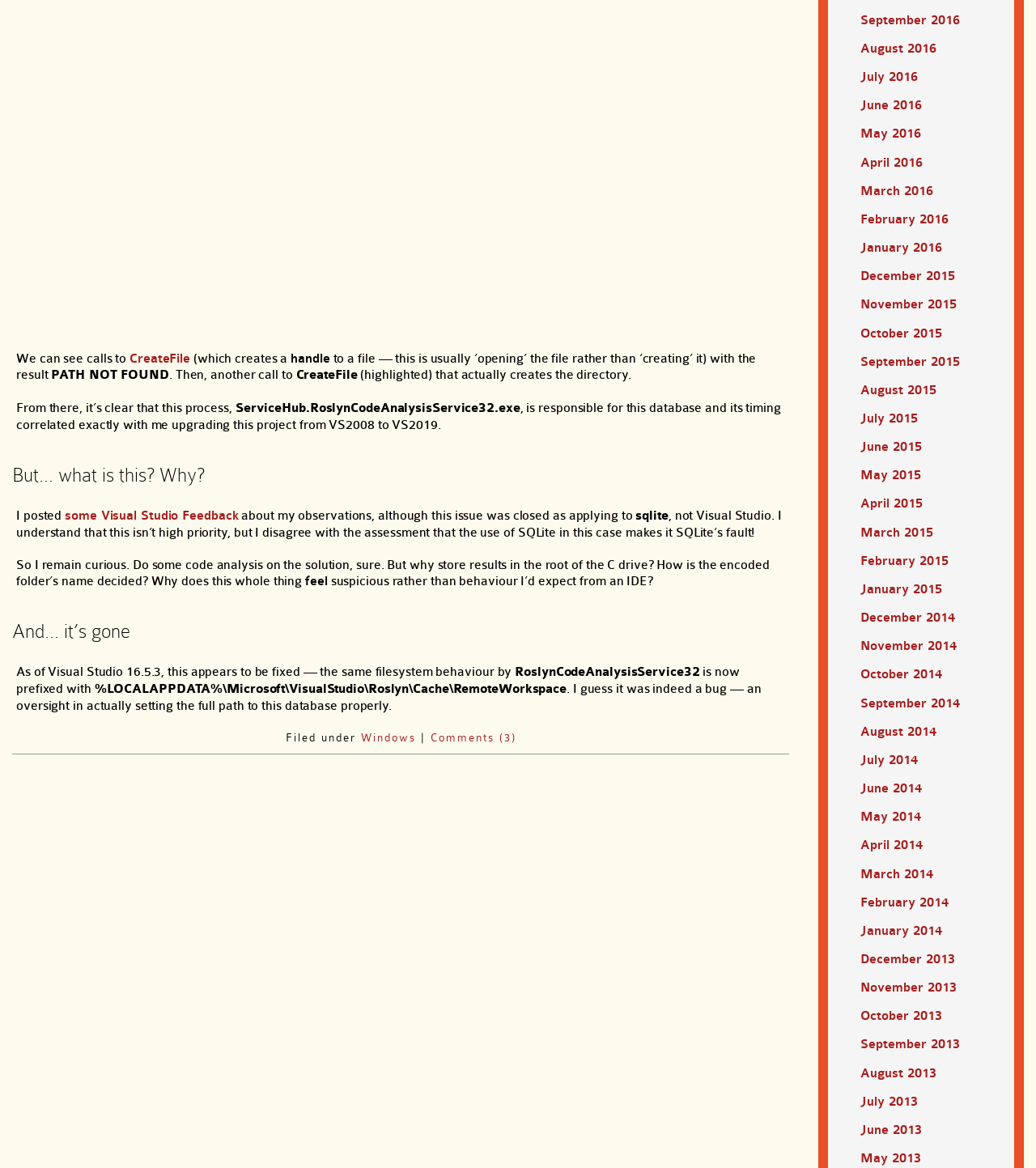Locate the bounding box coordinates of the clickable area needed to fulfill the instruction: "Visit 'some Visual Studio Feedback'".

[0.063, 0.435, 0.23, 0.448]